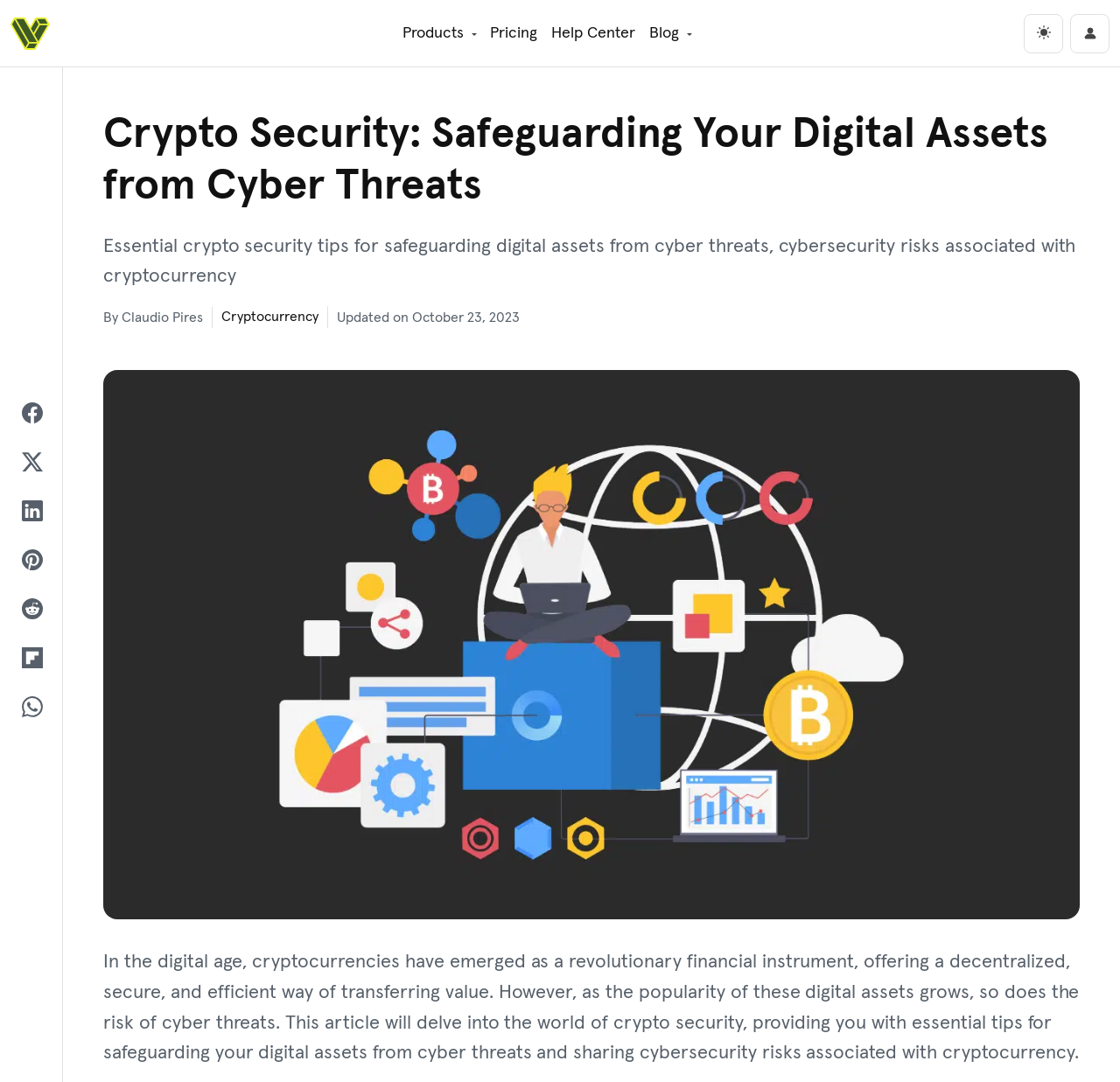Refer to the image and provide an in-depth answer to the question: 
What is the author of the article?

I found the author's name 'Claudio Pires' in the static text 'By Claudio Pires' which is located below the main heading.